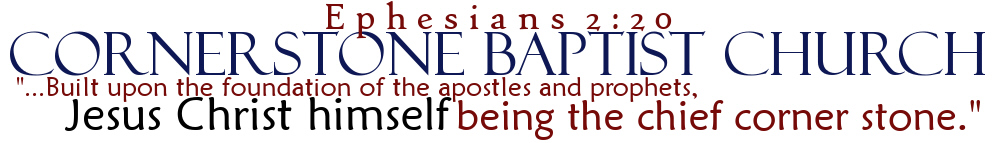What is the significance of Jesus Christ in the church's teachings?
Based on the visual content, answer with a single word or a brief phrase.

Chief cornerstone of faith